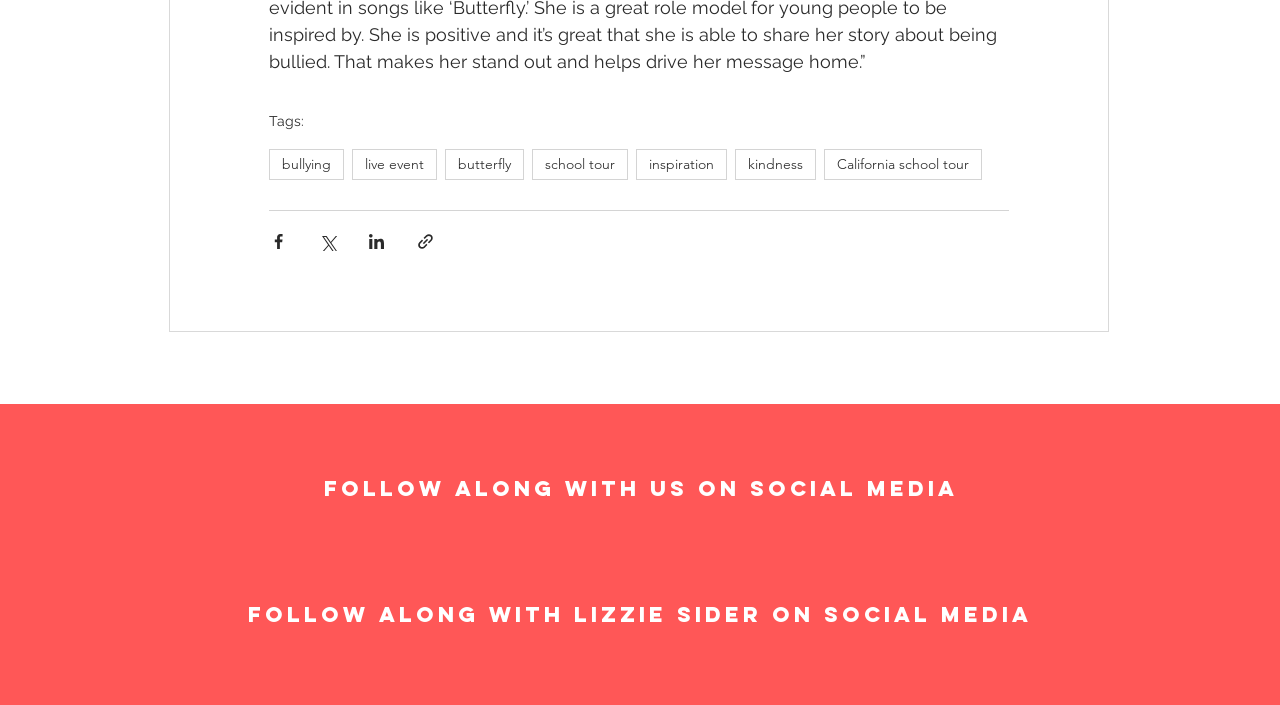Locate the bounding box coordinates of the clickable region to complete the following instruction: "Check out the 'kindness' tag."

[0.574, 0.211, 0.638, 0.255]